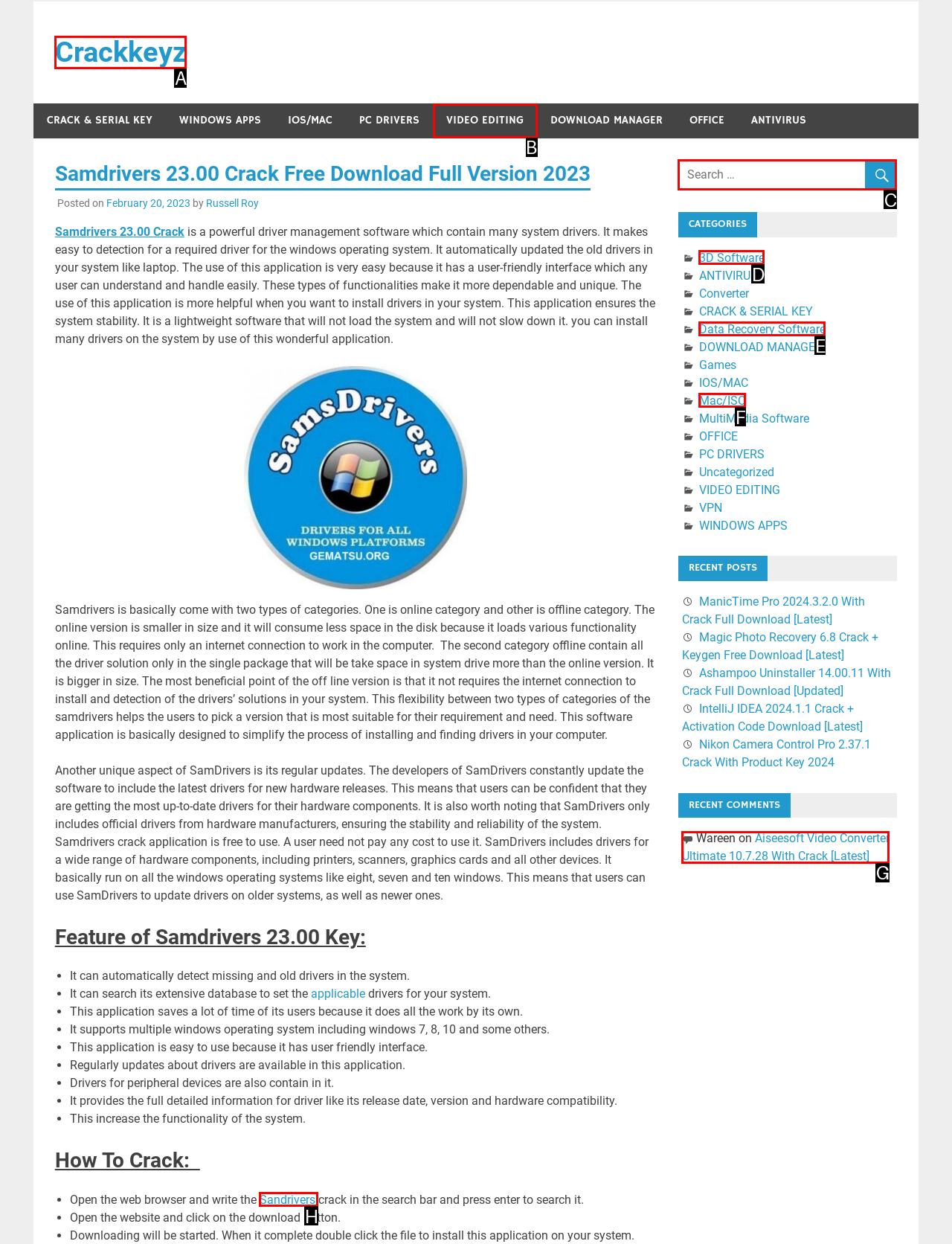Determine which HTML element to click for this task: Search for something in the search box Provide the letter of the selected choice.

C